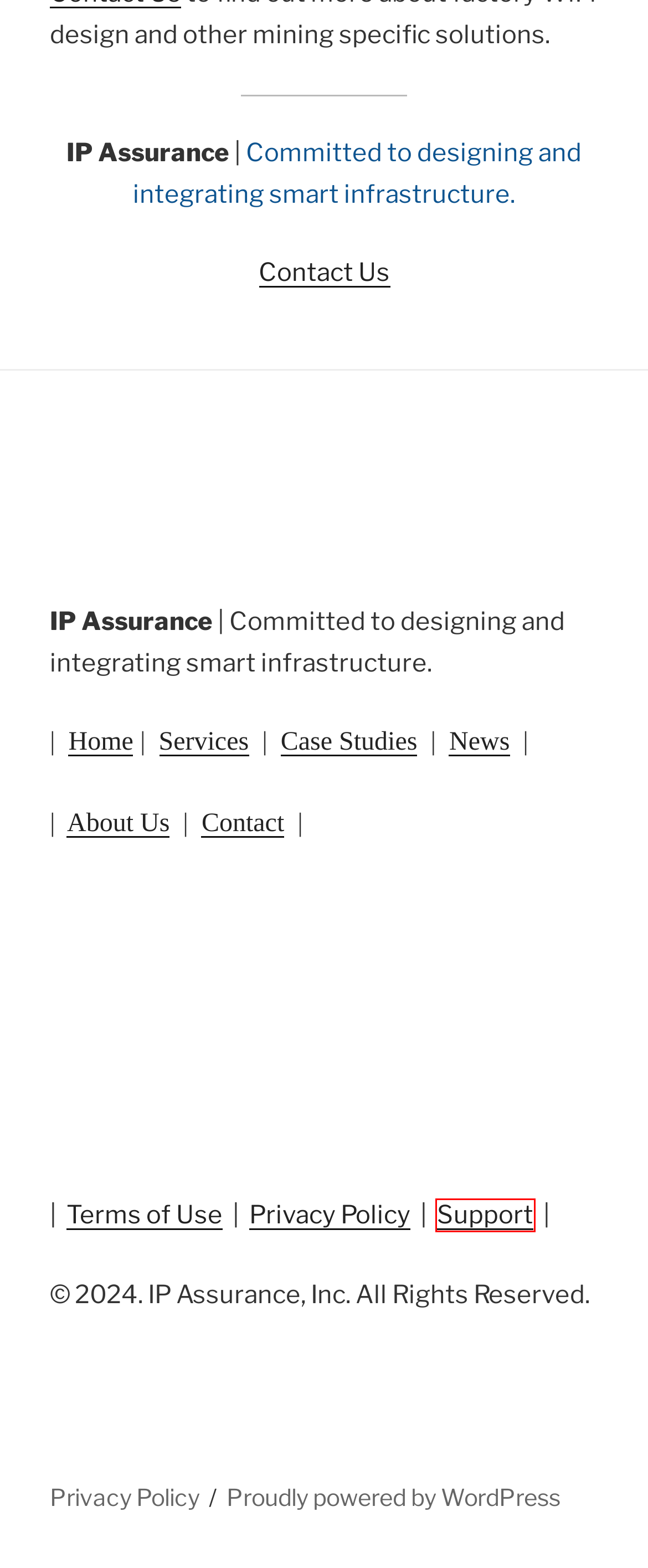Examine the screenshot of a webpage with a red bounding box around a UI element. Select the most accurate webpage description that corresponds to the new page after clicking the highlighted element. Here are the choices:
A. Case Studies - IP Assurance
B. Blog Tool, Publishing Platform, and CMS – WordPress.org
C. Privacy Policy - IP Assurance
D. Terms of Use - IP Assurance
E. Contact Us - IP Assurance
F. Home - IP Assurance
G. About Us - IP Assurance
H. Support - IP Assurance

H